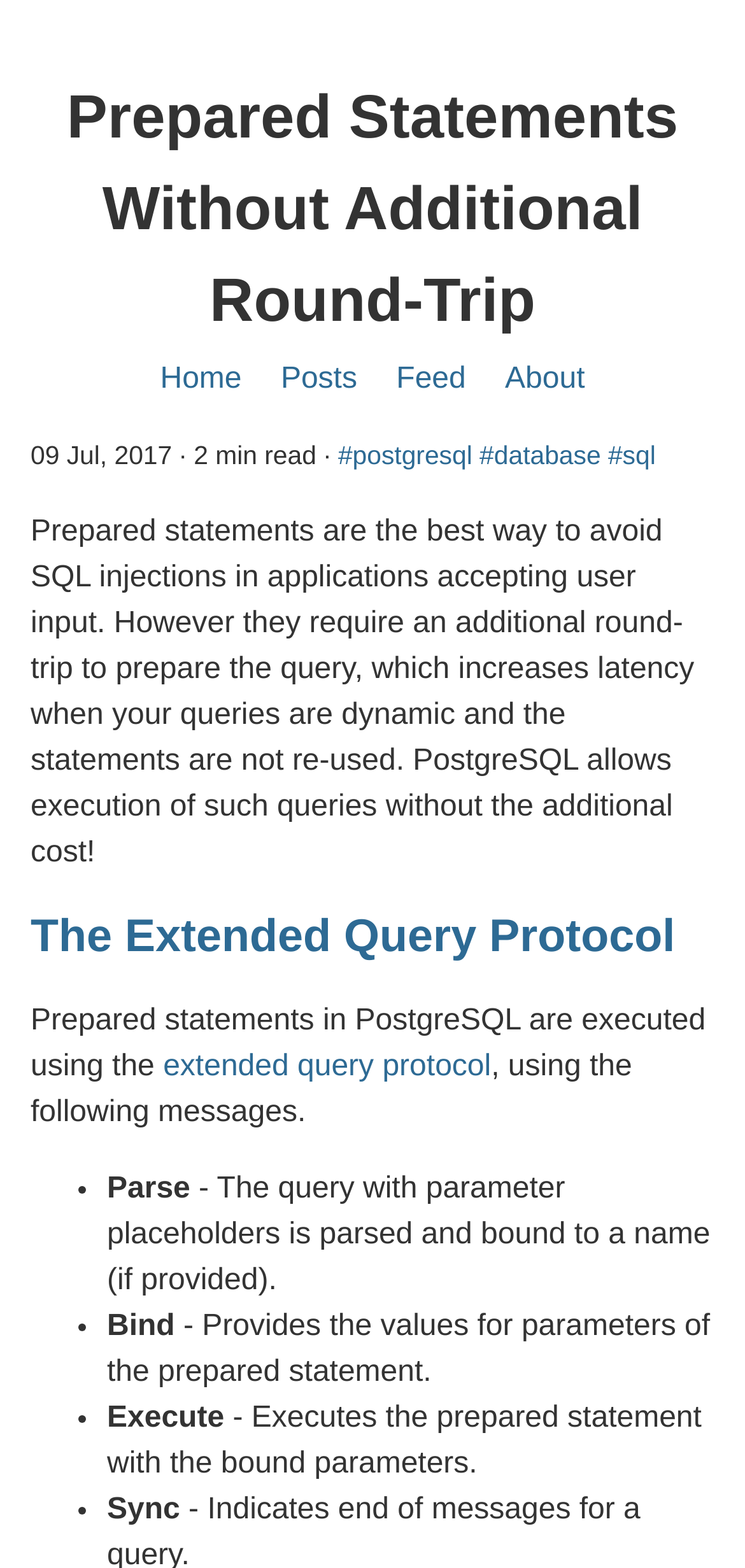Please identify the primary heading of the webpage and give its text content.

Prepared Statements Without Additional Round-Trip